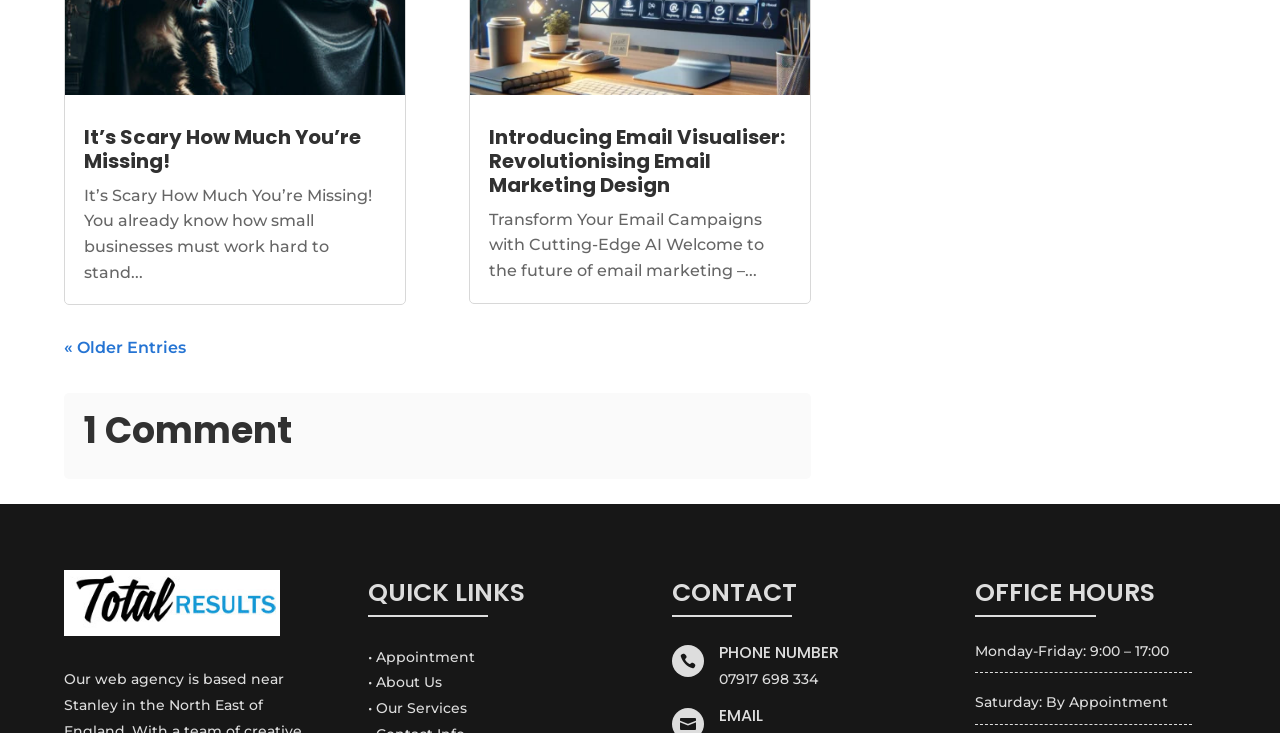Provide the bounding box coordinates in the format (top-left x, top-left y, bottom-right x, bottom-right y). All values are floating point numbers between 0 and 1. Determine the bounding box coordinate of the UI element described as: « Older Entries

[0.05, 0.461, 0.145, 0.487]